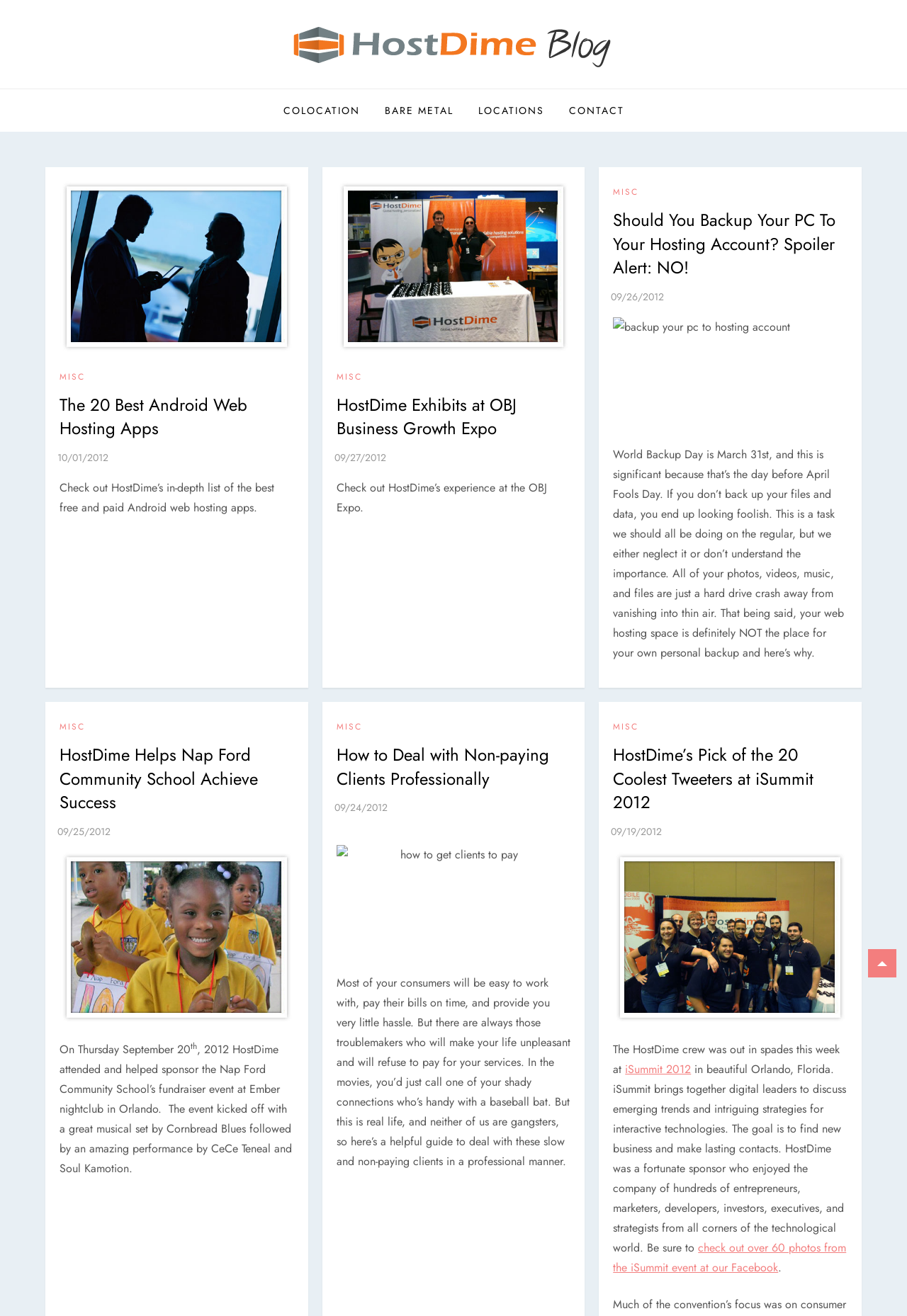Explain the features and main sections of the webpage comprehensively.

The webpage is a blog page from HostDime, a data center company. At the top, there is a logo of HostDime Blog, which is an image link. Below the logo, there is a heading that reads "HostDime's Data Center Blog". 

To the right of the logo, there are four links: "COLOCATION", "BARE METAL", "LOCATIONS", and "CONTACT". These links are positioned horizontally, with "COLOCATION" on the left and "CONTACT" on the right.

Below these links, there are three articles, each with a heading, a date, and a brief summary. The articles are arranged vertically, with the first article on top and the third article at the bottom. 

The first article has a heading "The 20 Best Android Web Hosting Apps" and a date "10/01/2012". The summary of the article is "Check out HostDime’s in-depth list of the best free and paid Android web hosting apps."

The second article has a heading "HostDime Exhibits at OBJ Business Growth Expo" and a date "09/27/2012". The summary of the article is "Check out HostDime’s experience at the OBJ Expo."

The third article has a heading "Should You Backup Your PC To Your Hosting Account? Spoiler Alert: NO!" and a date "09/26/2012". The article includes an image related to backing up PC data to a hosting account. The summary of the article is about the importance of backing up files and data, and why web hosting space is not suitable for personal backup.

Below these three articles, there are four more articles, each with a heading, a date, and a brief summary. The articles are arranged vertically, with the first article on top and the fourth article at the bottom. 

The first article has a heading "HostDime Helps Nap Ford Community School Achieve Success" and a date "09/25/2012". The summary of the article is about HostDime's attendance and sponsorship of a fundraiser event at Ember nightclub in Orlando.

The second article has a heading "How to Deal with Non-paying Clients Professionally" and a date "09/24/2012". The article includes an image related to dealing with non-paying clients. The summary of the article is a guide on how to deal with slow and non-paying clients in a professional manner.

The third article has a heading "HostDime’s Pick of the 20 Coolest